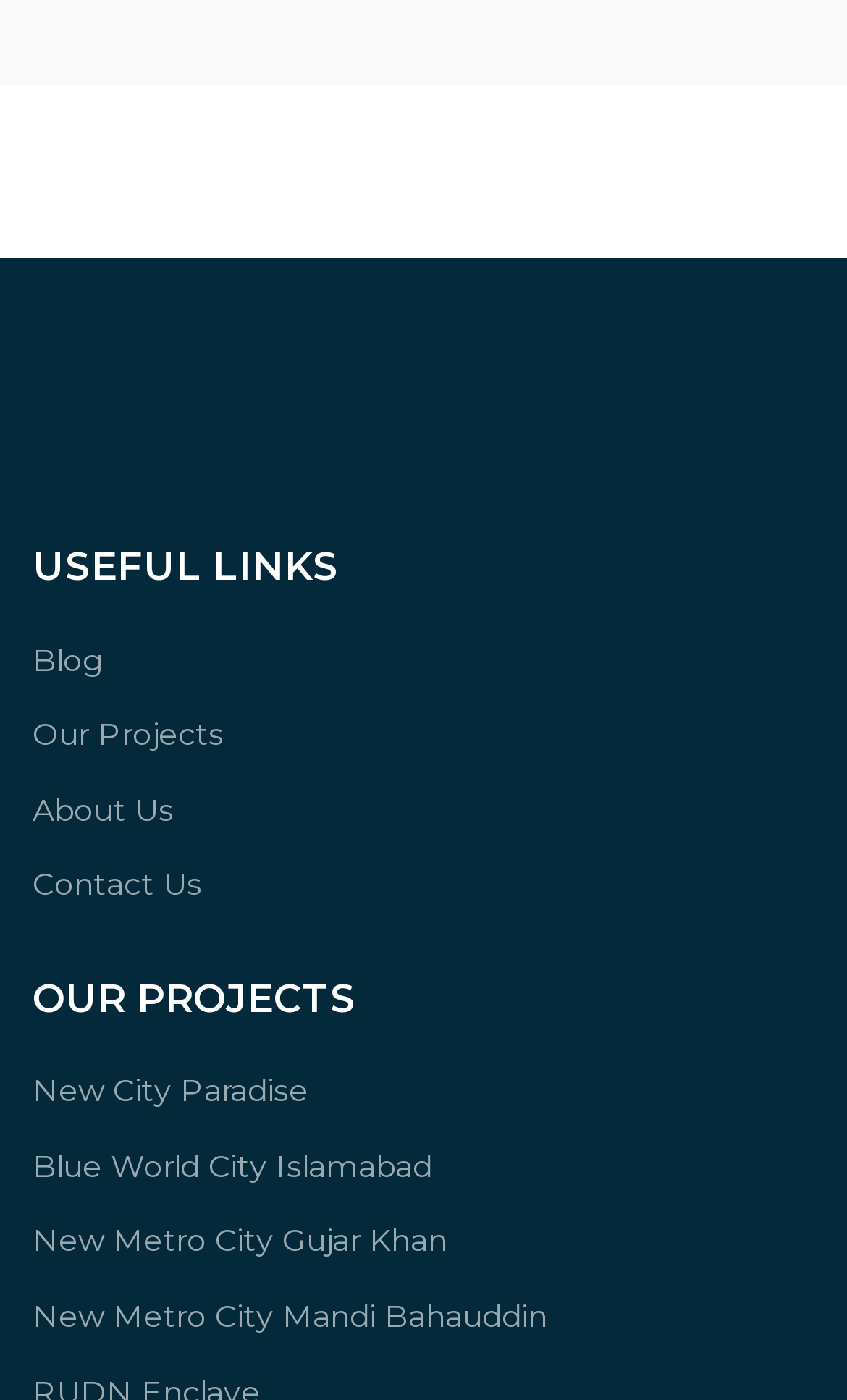Specify the bounding box coordinates of the element's area that should be clicked to execute the given instruction: "go to the Contact Us page". The coordinates should be four float numbers between 0 and 1, i.e., [left, top, right, bottom].

[0.038, 0.618, 0.244, 0.648]